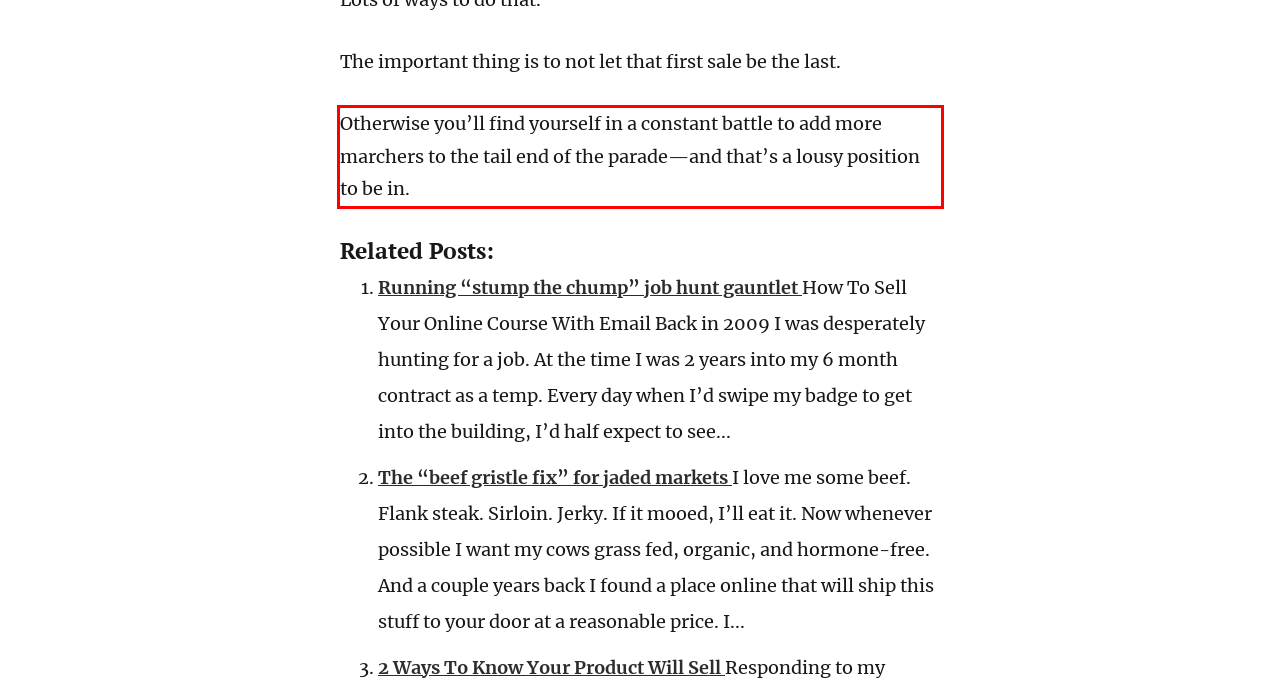You are provided with a screenshot of a webpage that includes a UI element enclosed in a red rectangle. Extract the text content inside this red rectangle.

Otherwise you’ll find yourself in a constant battle to add more marchers to the tail end of the parade—and that’s a lousy position to be in.